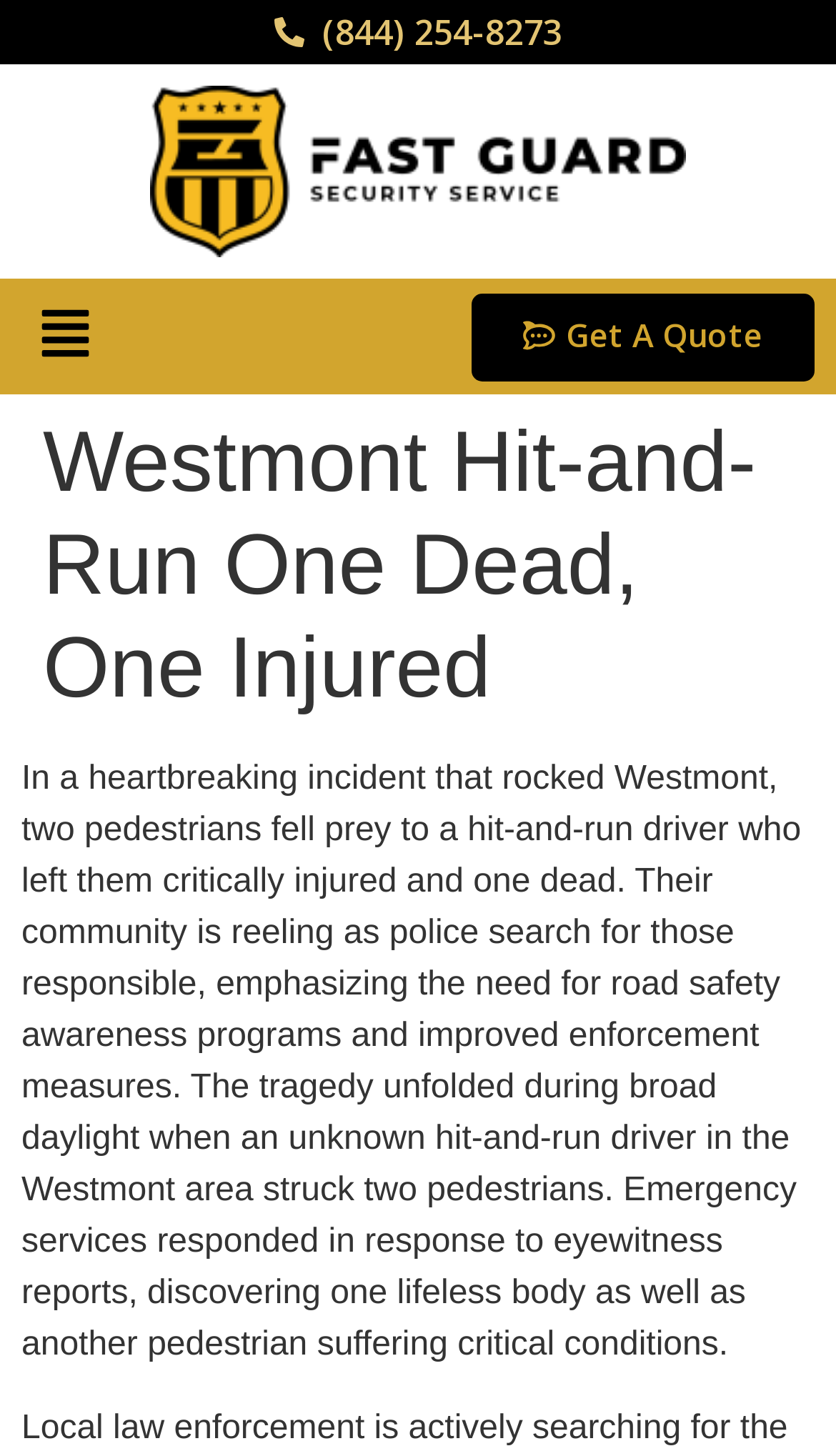Reply to the question with a brief word or phrase: How many pedestrians were hit by the driver?

Two